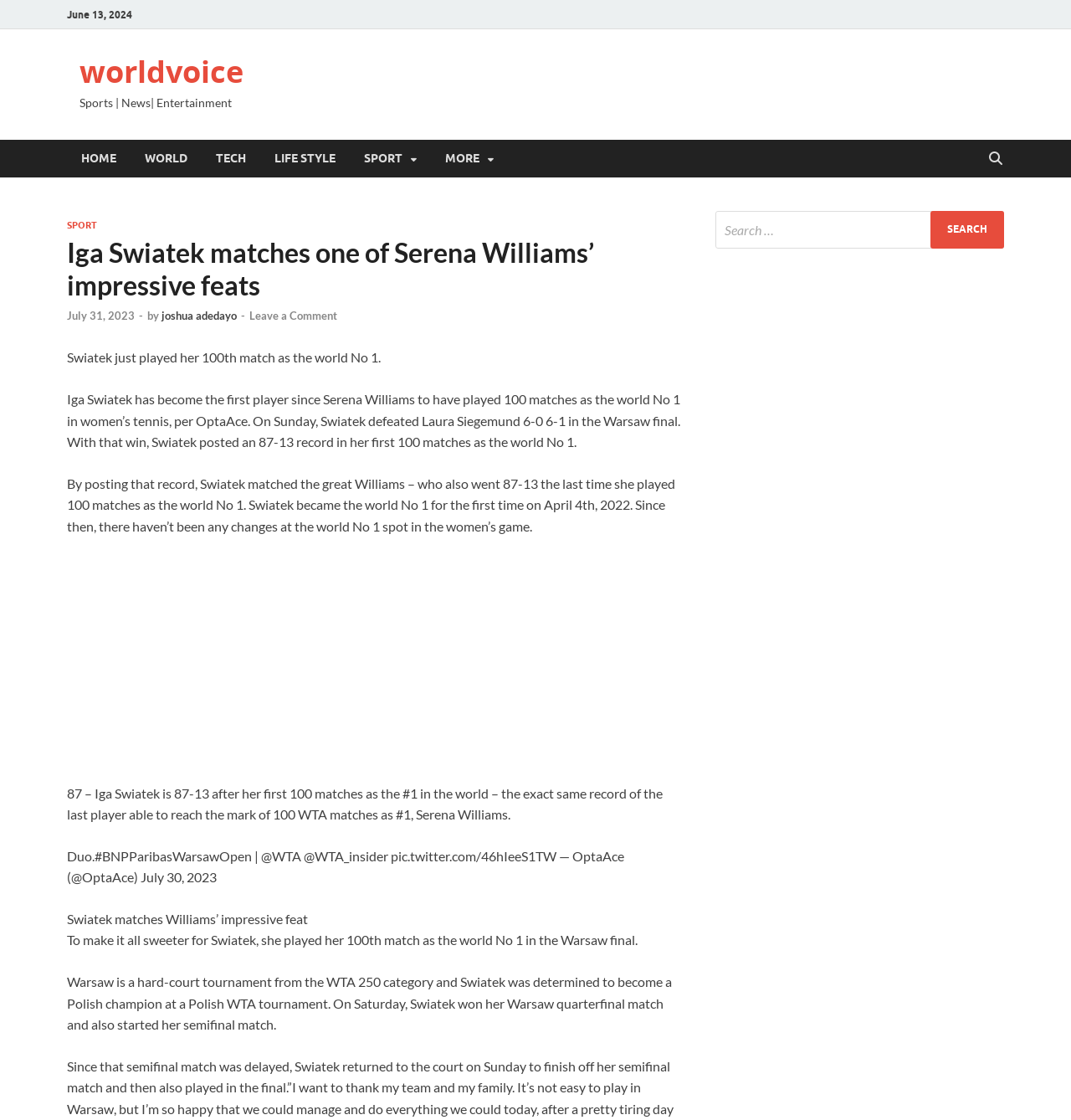Provide a short, one-word or phrase answer to the question below:
What is the name of the tournament where Swiatek played her 100th match?

Warsaw final